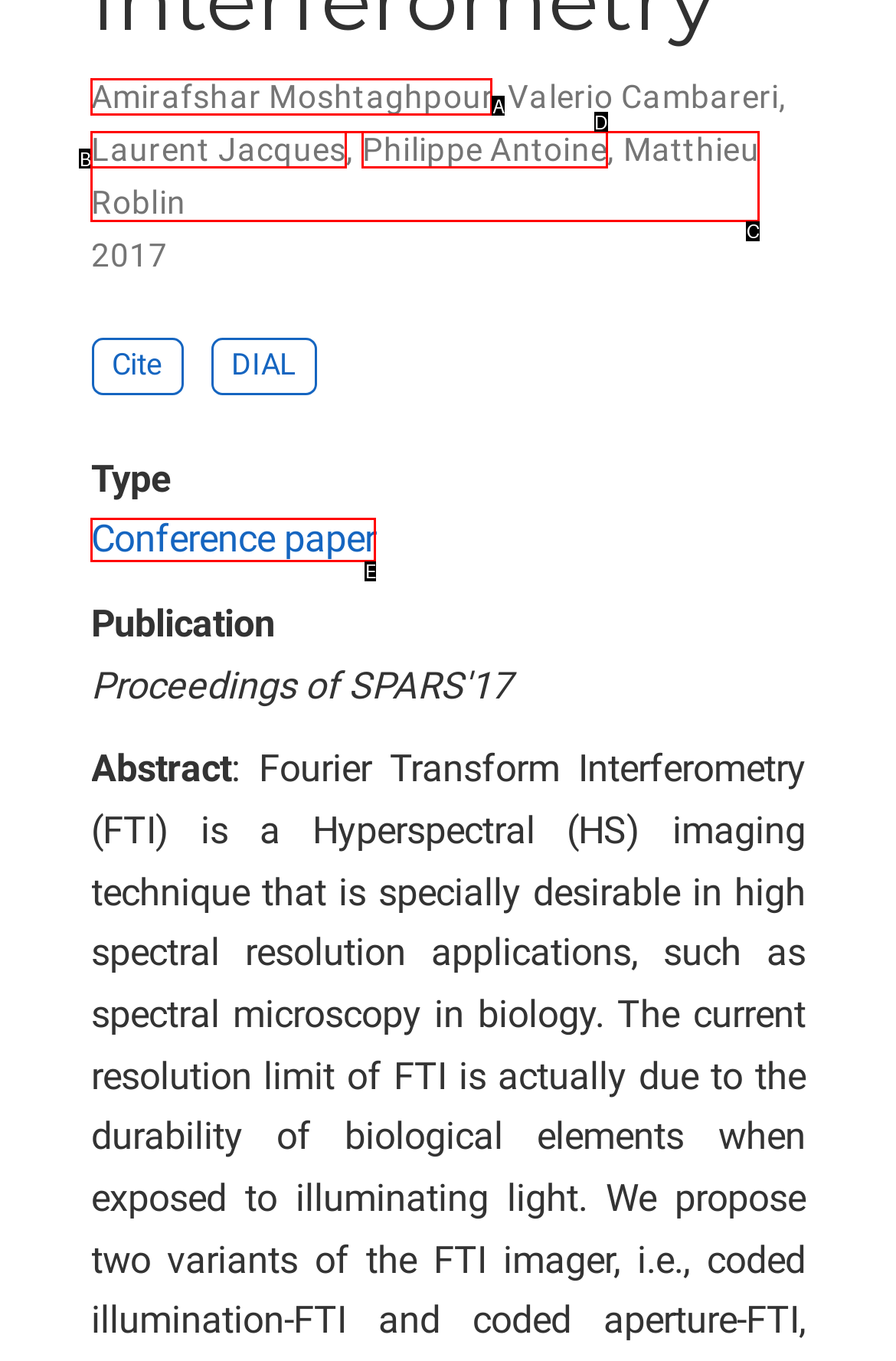Determine which UI element matches this description: Conference paper
Reply with the appropriate option's letter.

E